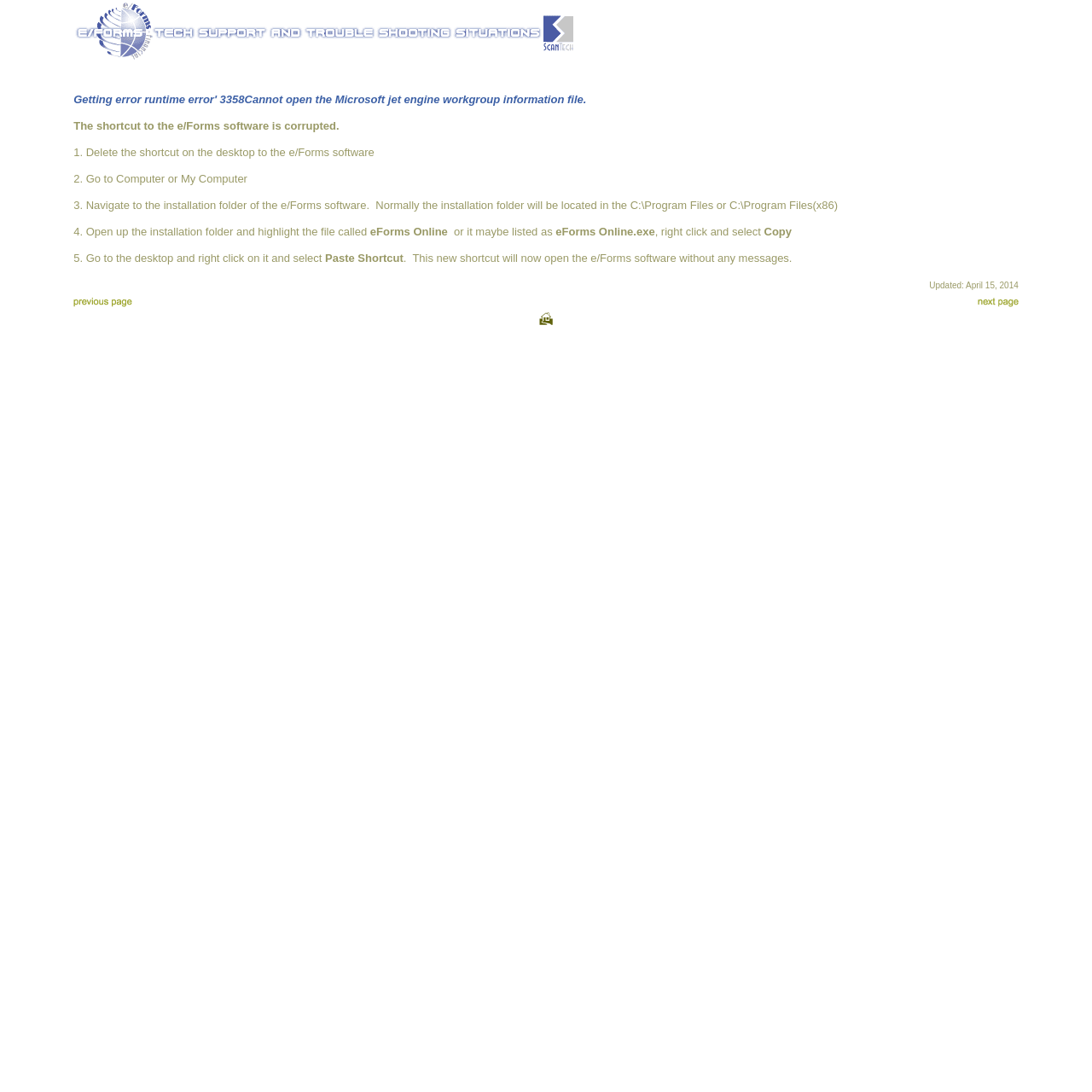Using the information in the image, could you please answer the following question in detail:
What is the purpose of the webpage?

The webpage appears to be a technical support page, providing a solution to a specific error message and guiding the user through a series of steps to fix the issue.